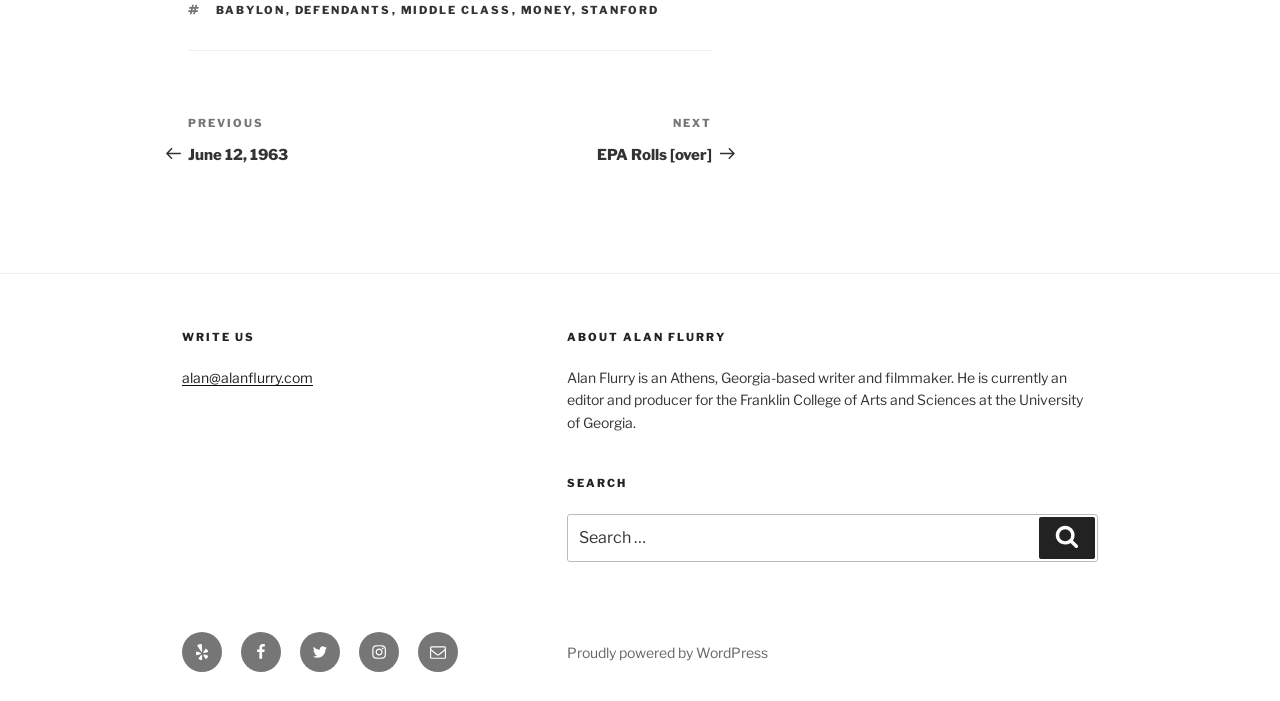What is the purpose of the 'WRITE US' section?
Based on the image, answer the question with as much detail as possible.

The 'WRITE US' section is located in the footer of the webpage and contains a link to the email address 'alan@alanflurry.com'. This suggests that the purpose of this section is to provide contact information for the website owner or administrator, allowing users to get in touch with them.